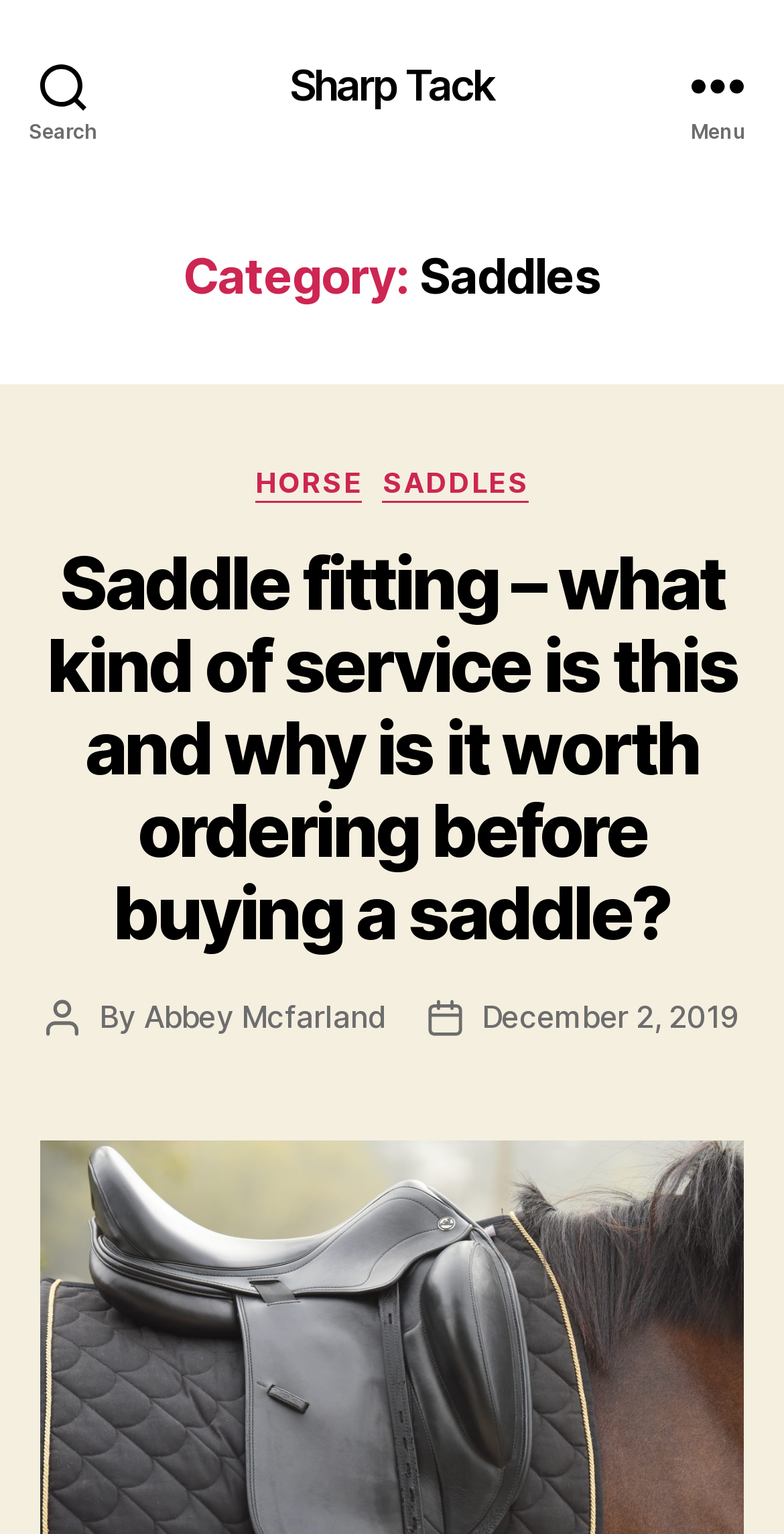Please reply with a single word or brief phrase to the question: 
How many links are there in the categories section?

2